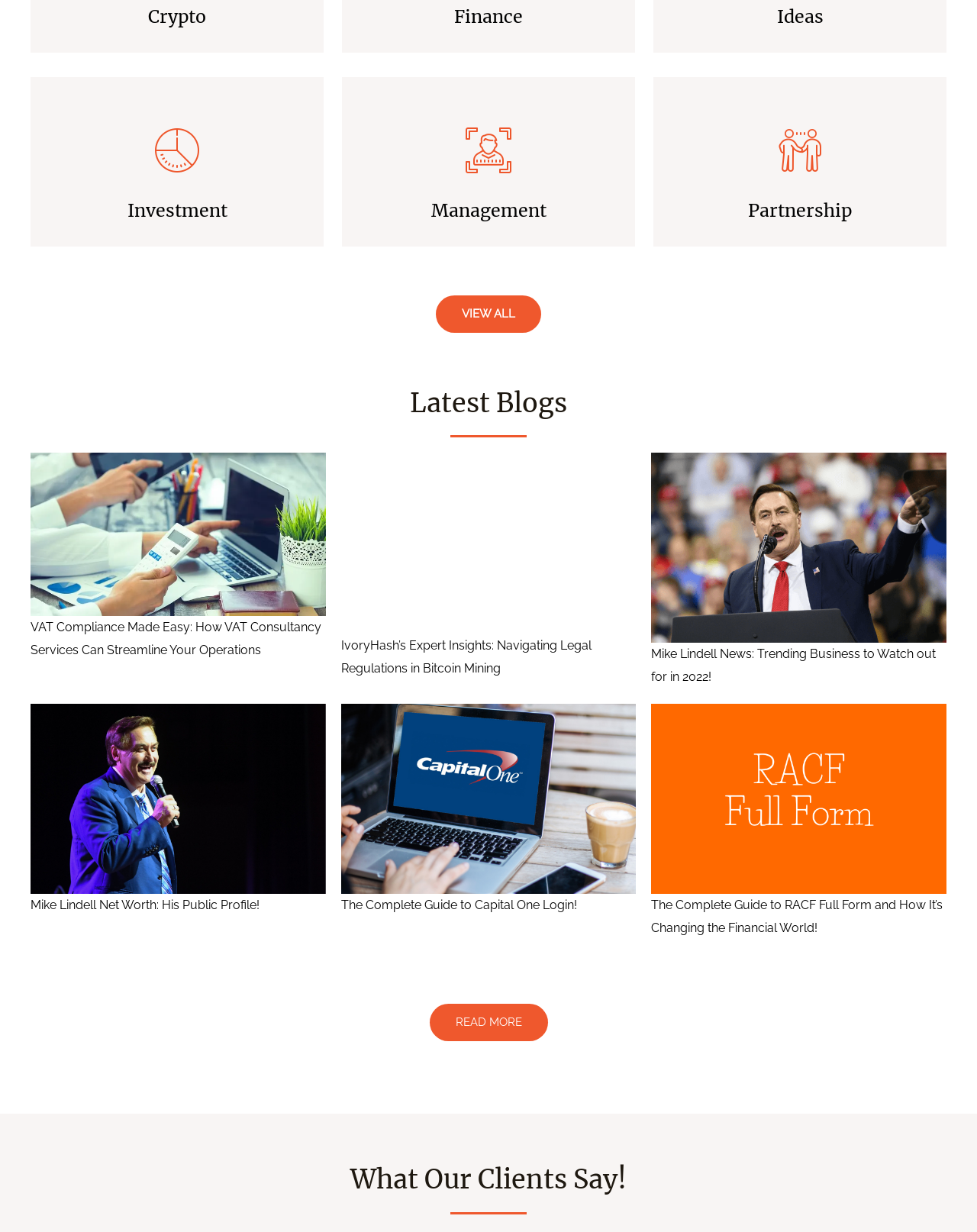Identify the bounding box of the UI component described as: "Management".

[0.441, 0.162, 0.559, 0.18]